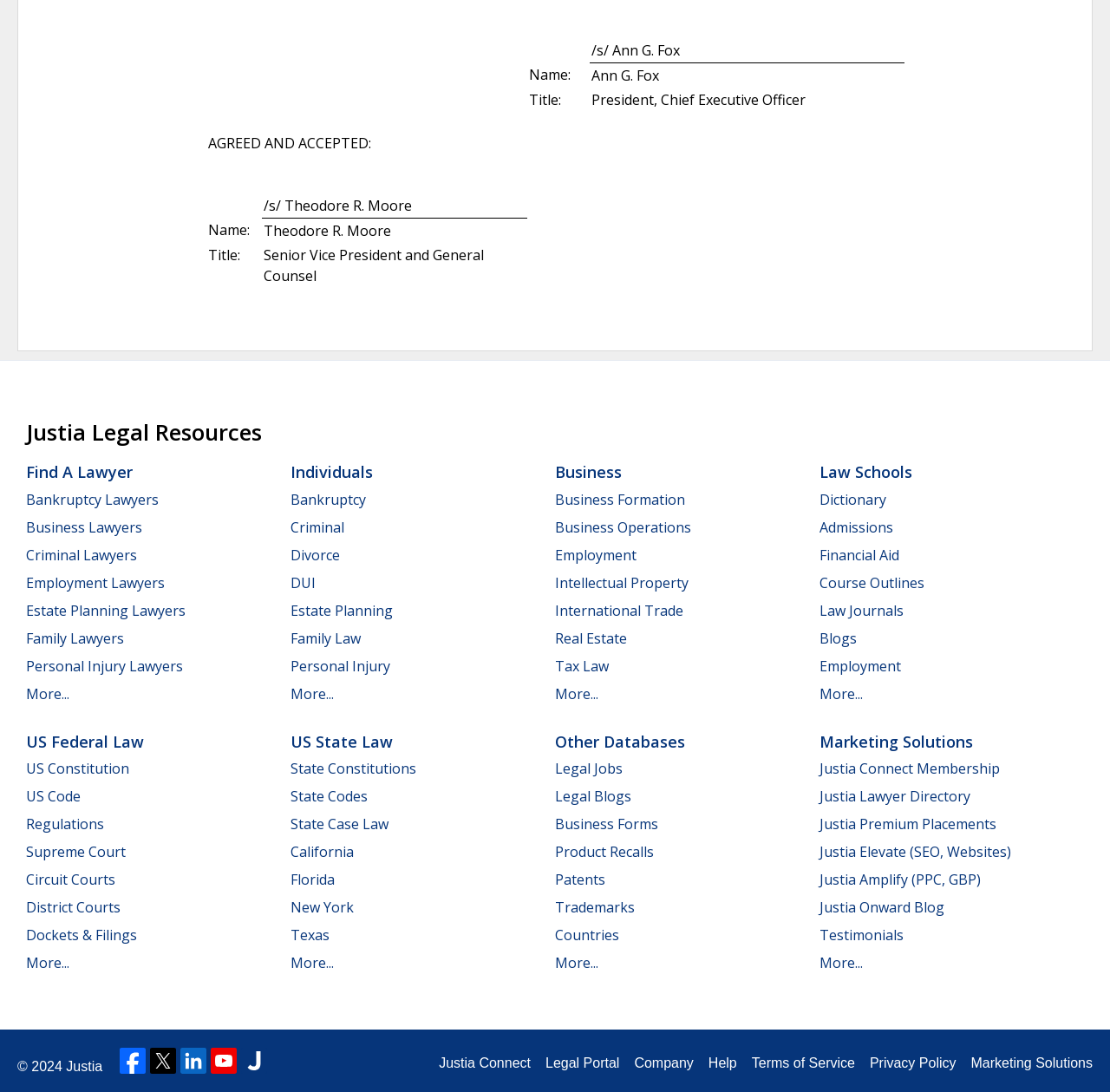What is the category of lawyers in the middle column?
Look at the screenshot and respond with a single word or phrase.

Individuals